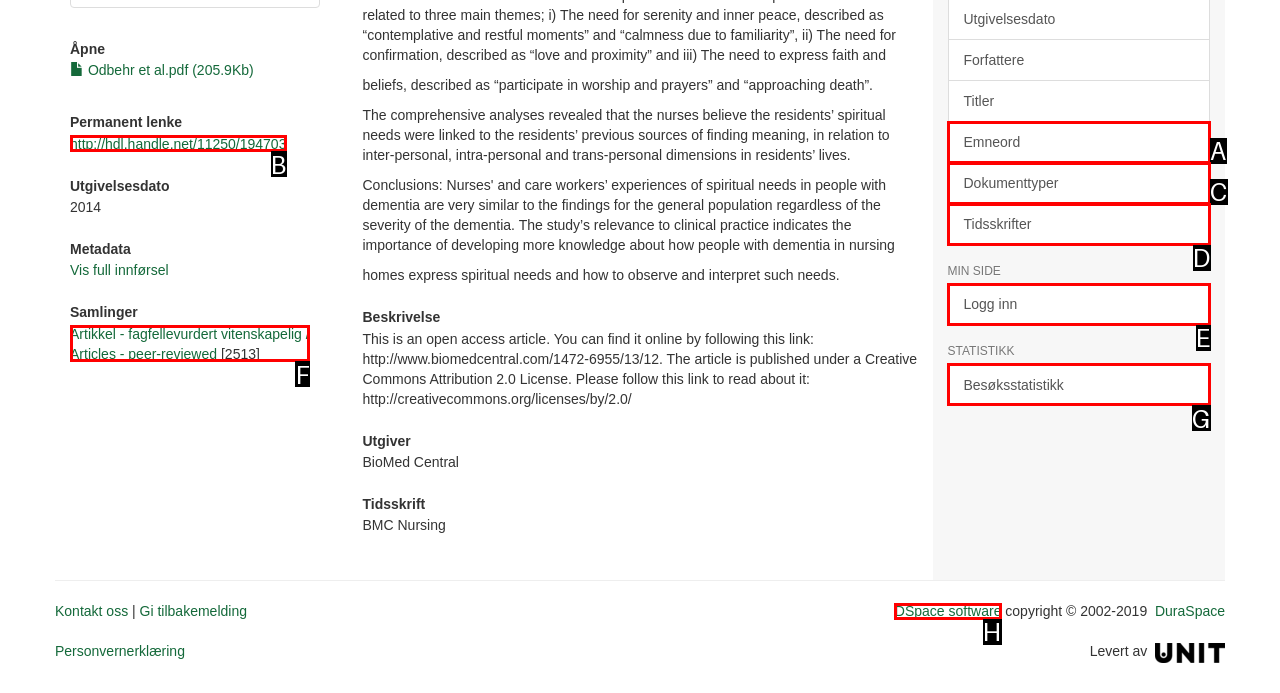Pick the HTML element that corresponds to the description: Back40 Design
Answer with the letter of the correct option from the given choices directly.

None